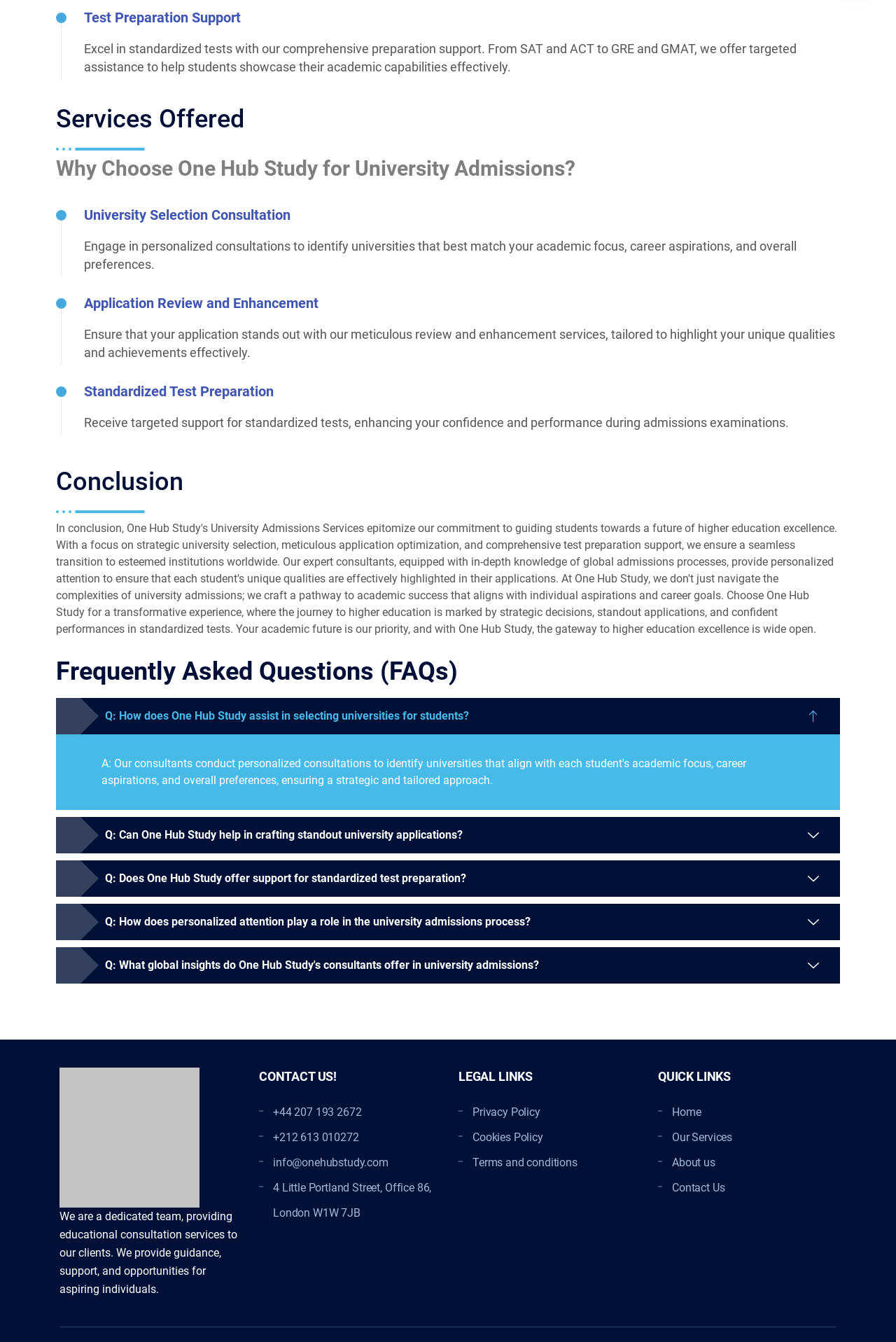Specify the bounding box coordinates of the area to click in order to execute this command: 'Contact us through phone number +44 207 193 2672'. The coordinates should consist of four float numbers ranging from 0 to 1, and should be formatted as [left, top, right, bottom].

[0.305, 0.824, 0.403, 0.834]